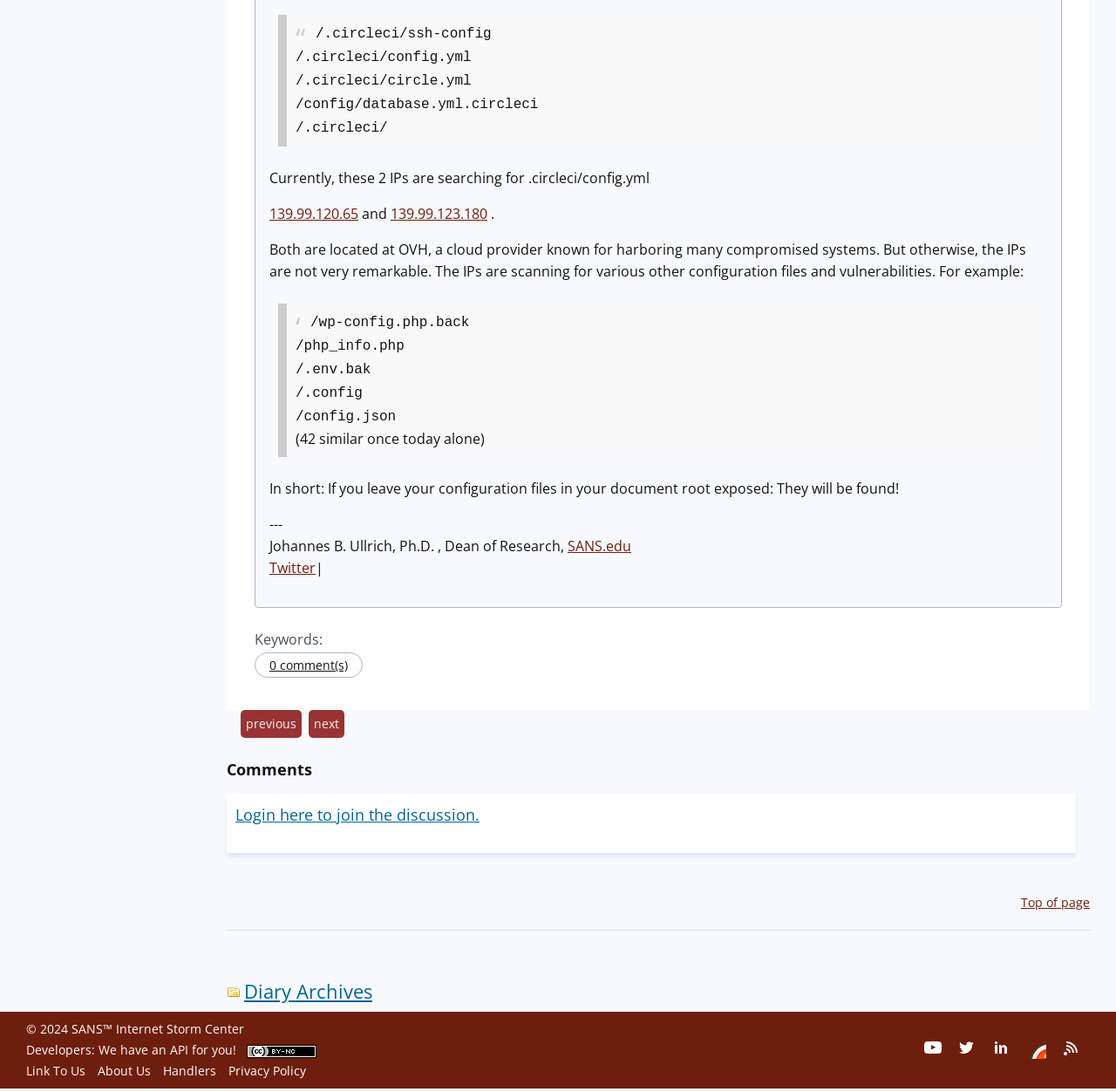Determine the bounding box coordinates of the clickable region to execute the instruction: "Follow the link to Twitter". The coordinates should be four float numbers between 0 and 1, denoted as [left, top, right, bottom].

[0.241, 0.511, 0.283, 0.529]